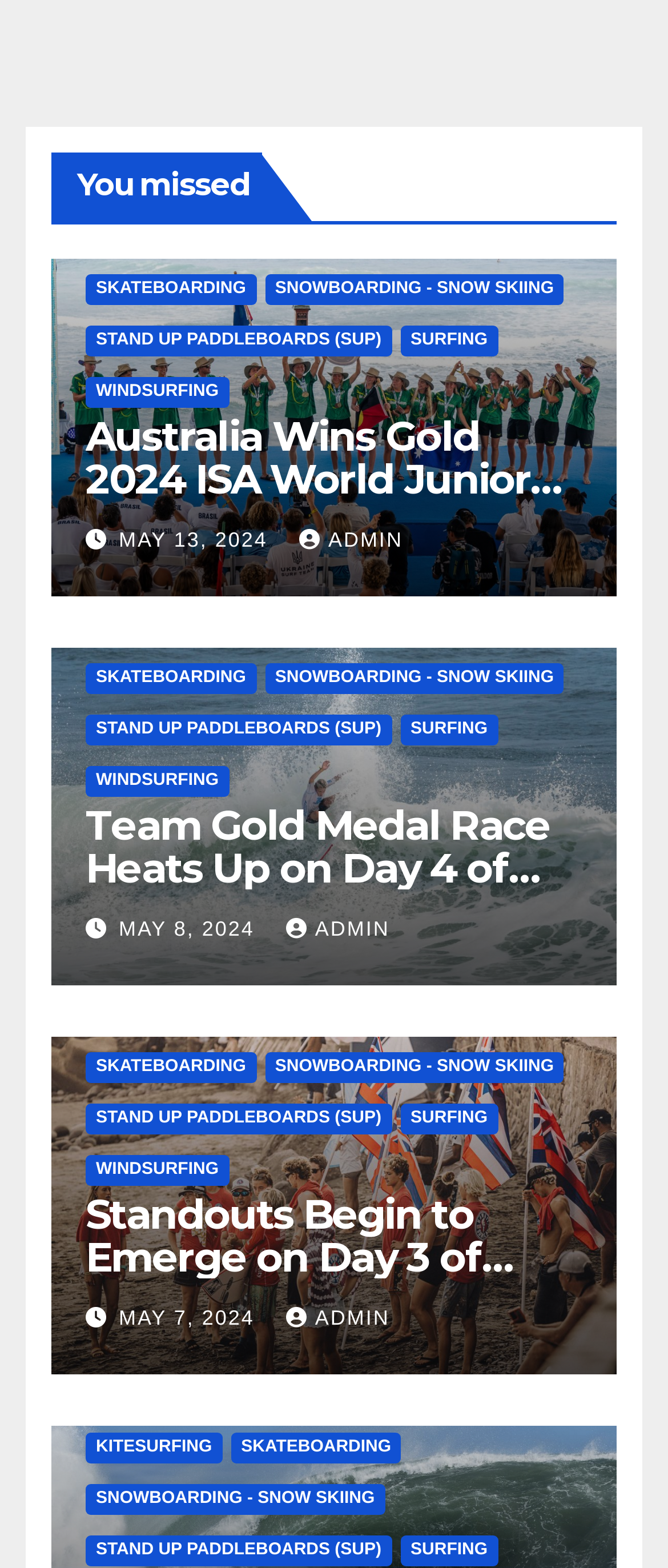Using the description "Skateboarding", locate and provide the bounding box of the UI element.

[0.346, 0.914, 0.601, 0.934]